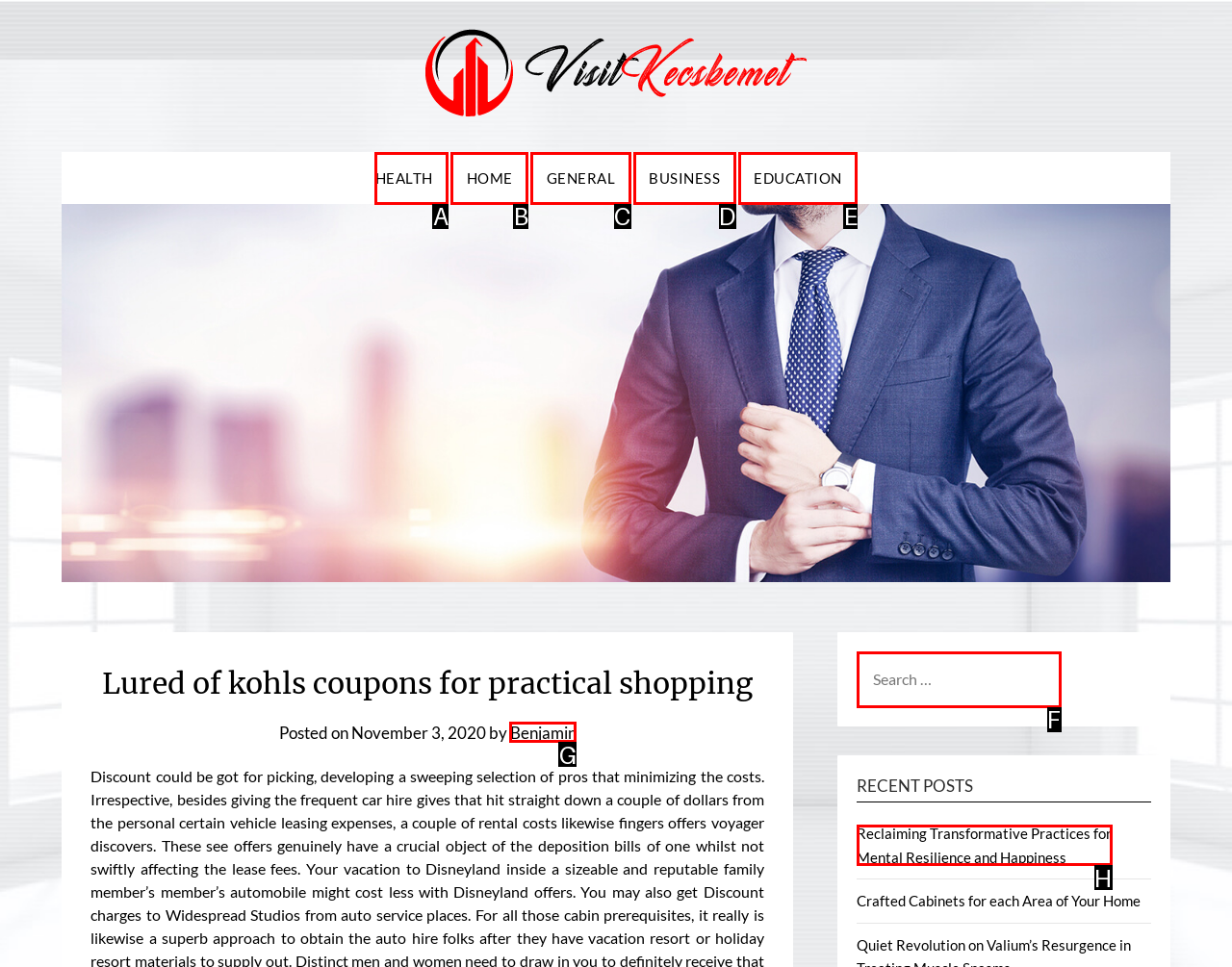Choose the HTML element that corresponds to the description: Education
Provide the answer by selecting the letter from the given choices.

E